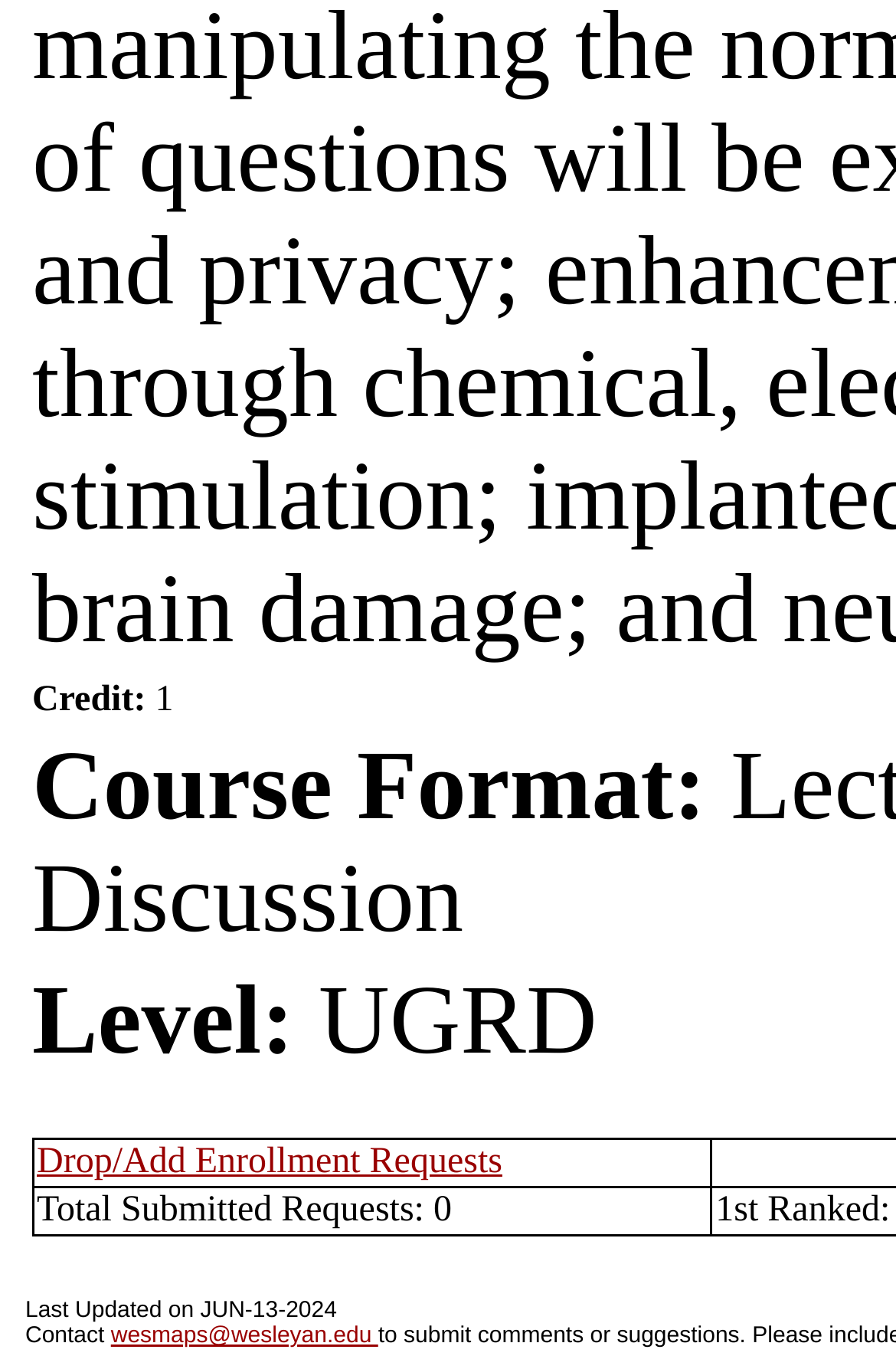Given the element description "Drop/Add Enrollment Requests" in the screenshot, predict the bounding box coordinates of that UI element.

[0.041, 0.842, 0.561, 0.871]